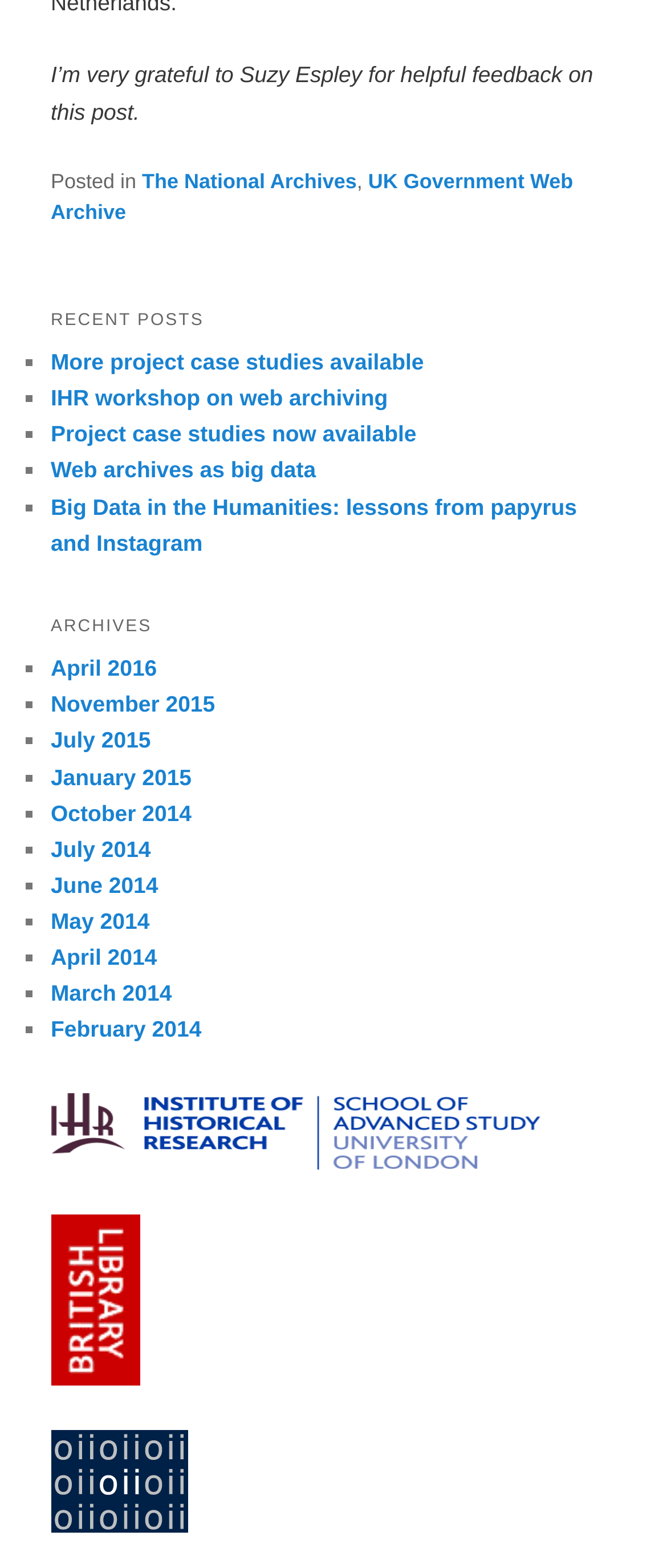What is the theme of the webpage? Please answer the question using a single word or phrase based on the image.

web archiving